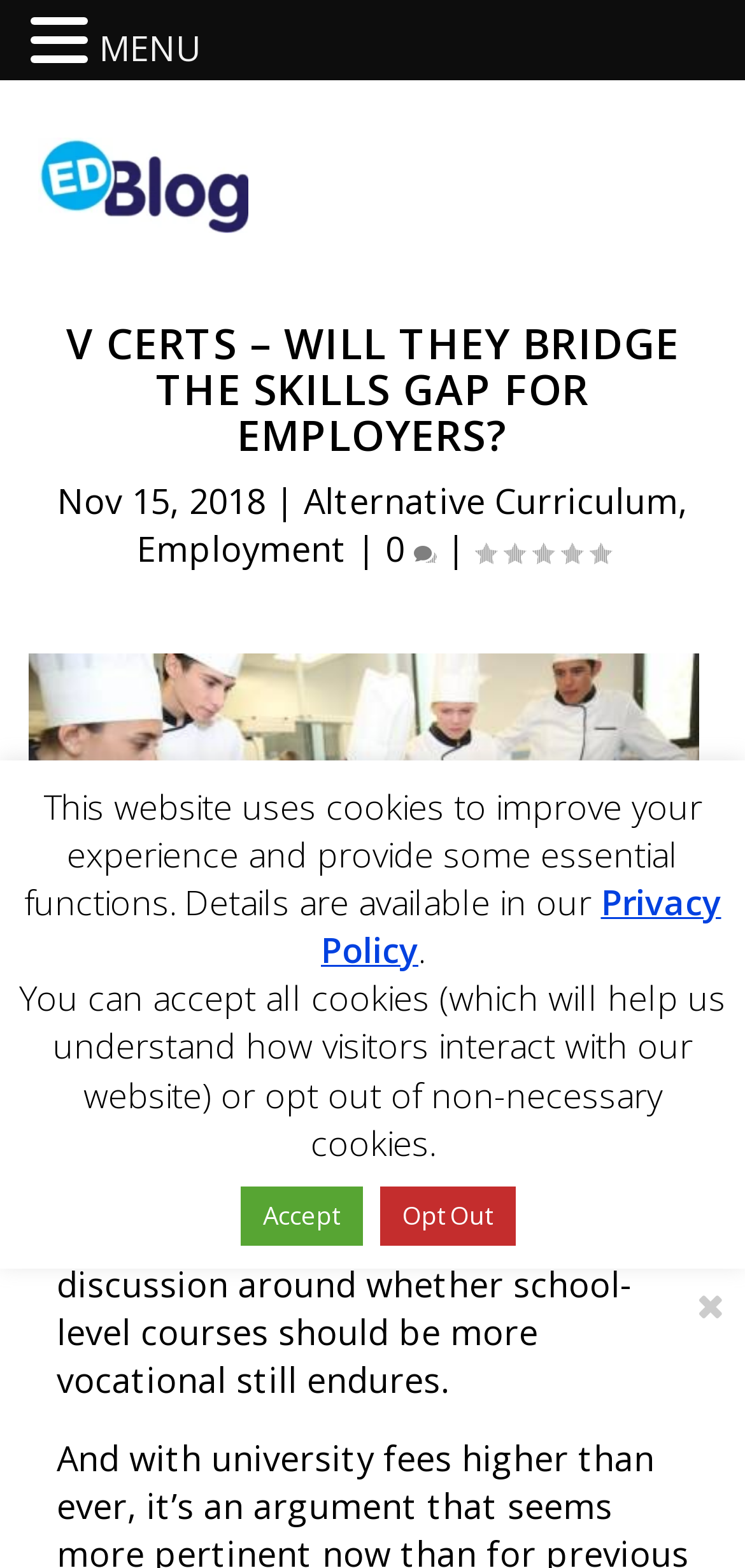Please locate the bounding box coordinates for the element that should be clicked to achieve the following instruction: "Click the MENU button". Ensure the coordinates are given as four float numbers between 0 and 1, i.e., [left, top, right, bottom].

[0.133, 0.01, 0.272, 0.052]